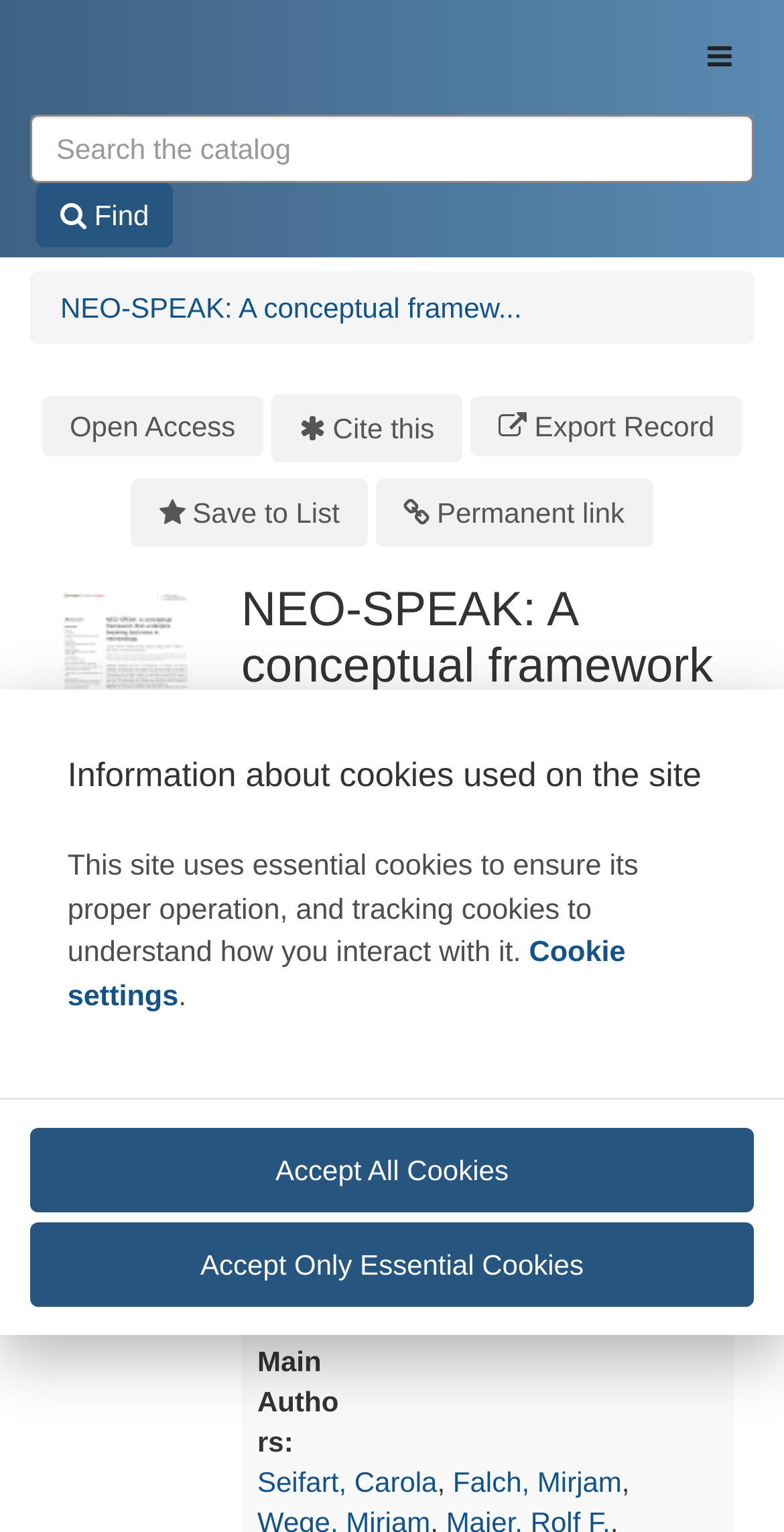Provide the bounding box coordinates of the UI element this sentence describes: "Falch, Mirjam".

[0.578, 0.957, 0.793, 0.978]